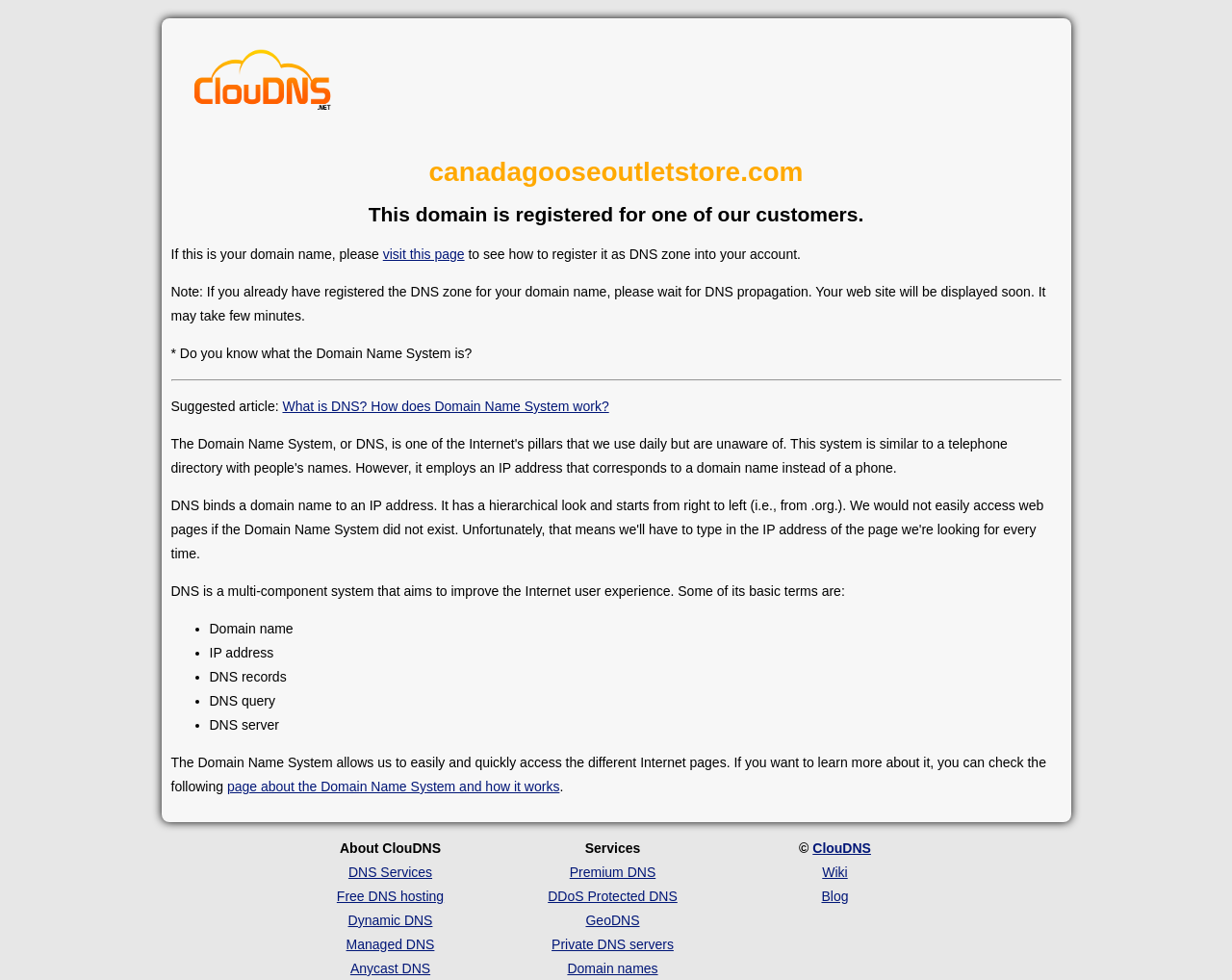Given the description: "visit this page", determine the bounding box coordinates of the UI element. The coordinates should be formatted as four float numbers between 0 and 1, [left, top, right, bottom].

[0.311, 0.251, 0.377, 0.267]